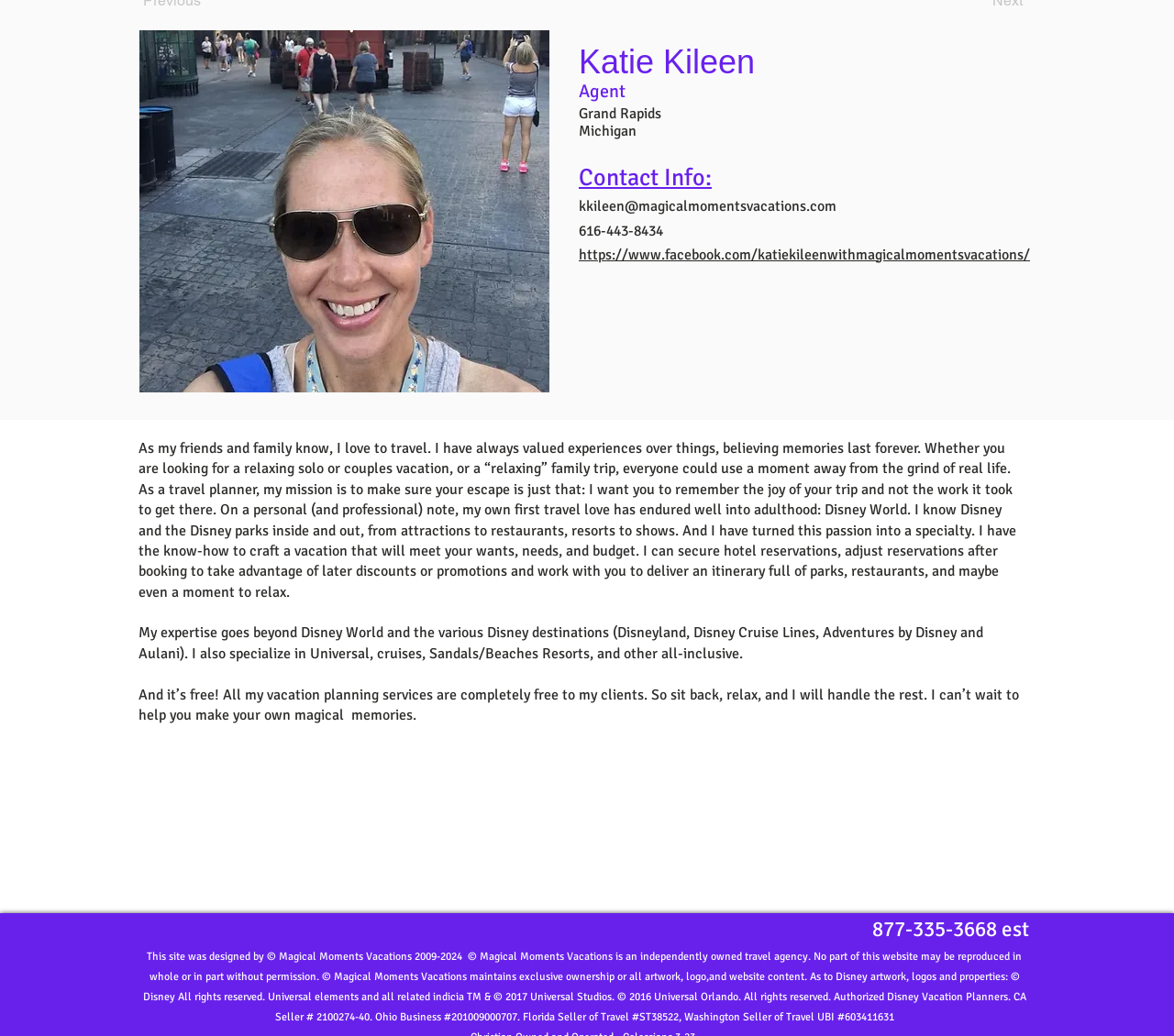Provide the bounding box coordinates for the specified HTML element described in this description: "kkileen@magicalmomentsvacations.com". The coordinates should be four float numbers ranging from 0 to 1, in the format [left, top, right, bottom].

[0.493, 0.19, 0.712, 0.208]